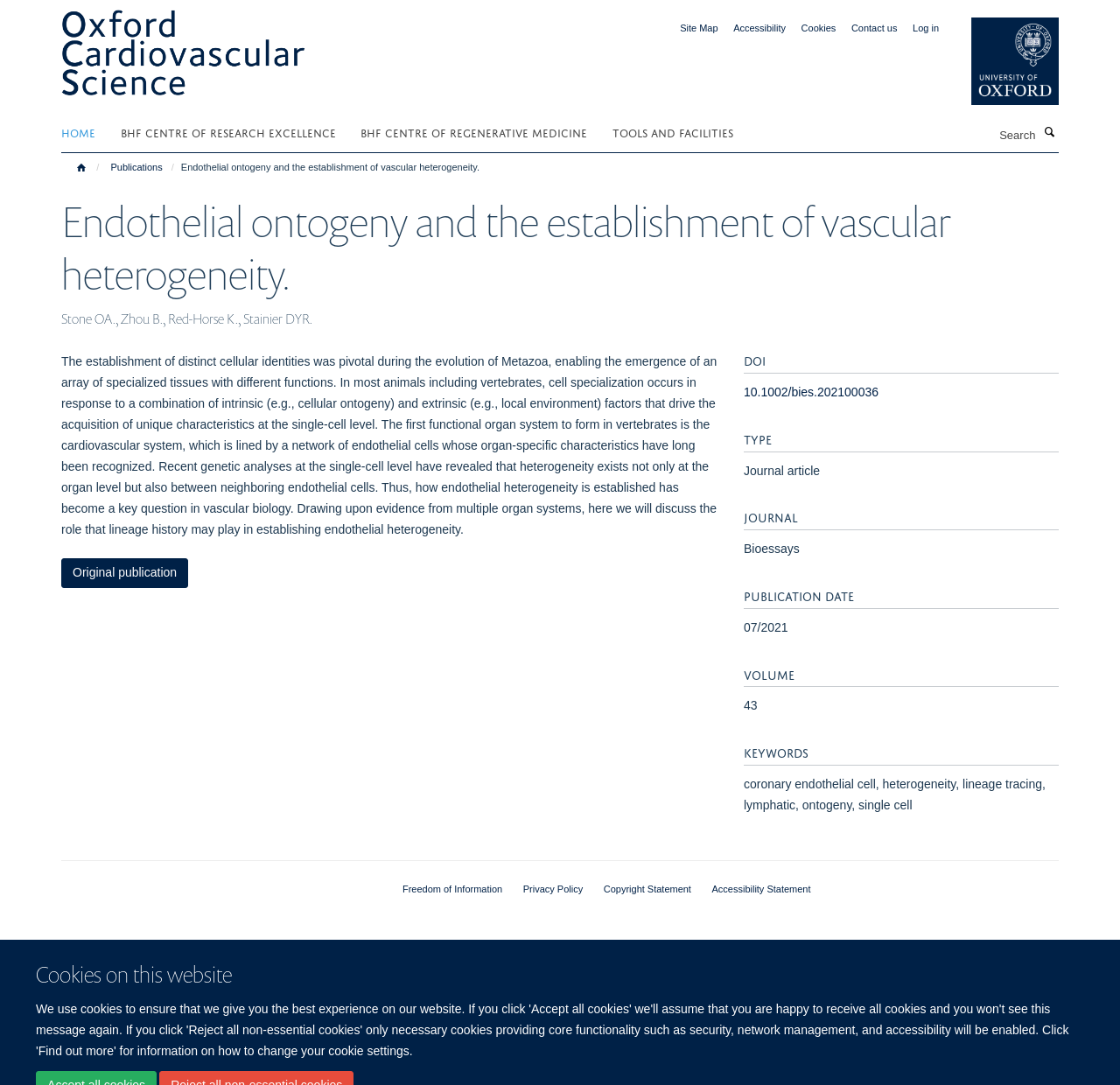Please give a succinct answer to the question in one word or phrase:
What is the publication date of the journal article?

07/2021